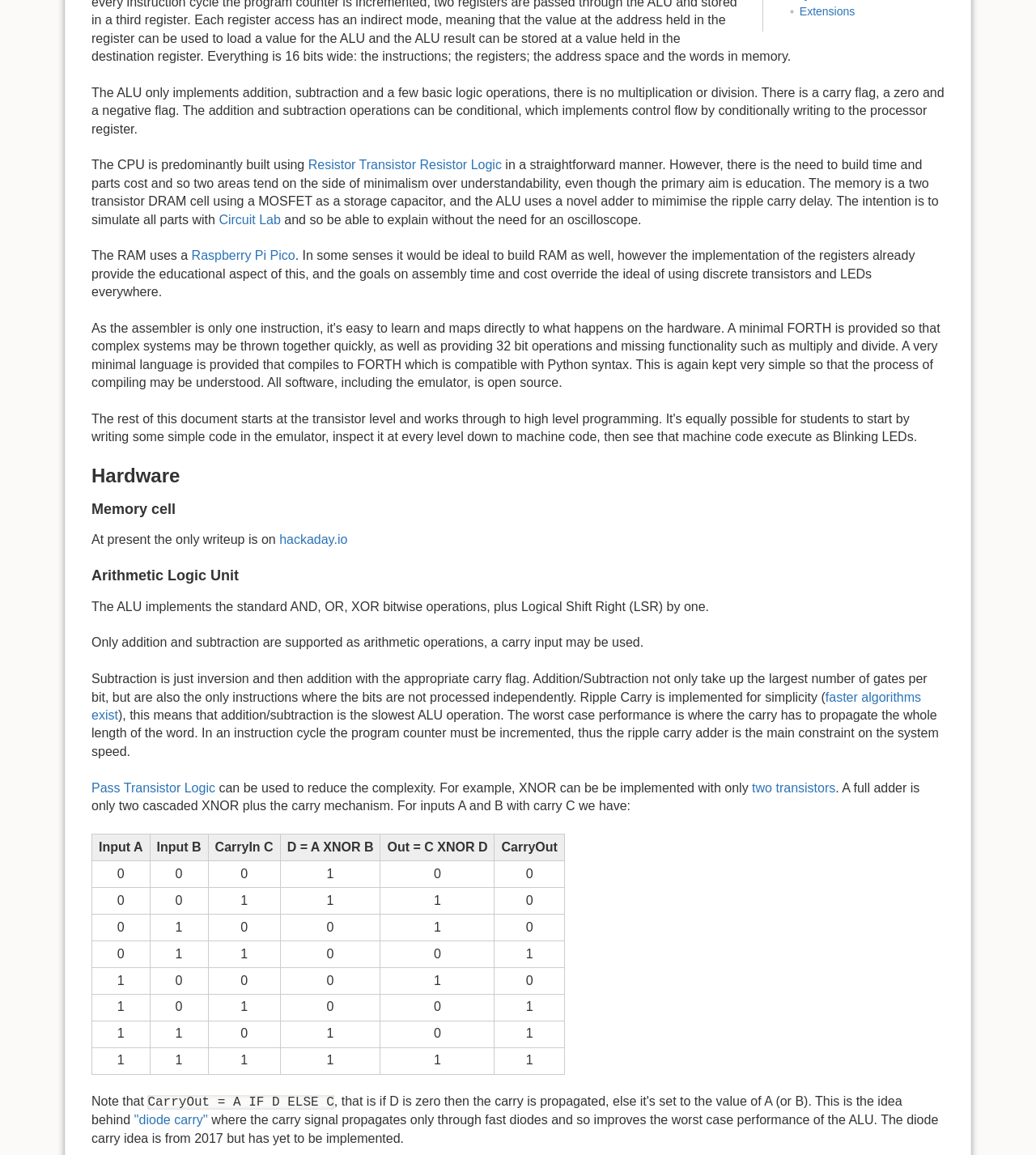Provide the bounding box coordinates of the HTML element described by the text: "Select Country". The coordinates should be in the format [left, top, right, bottom] with values between 0 and 1.

None